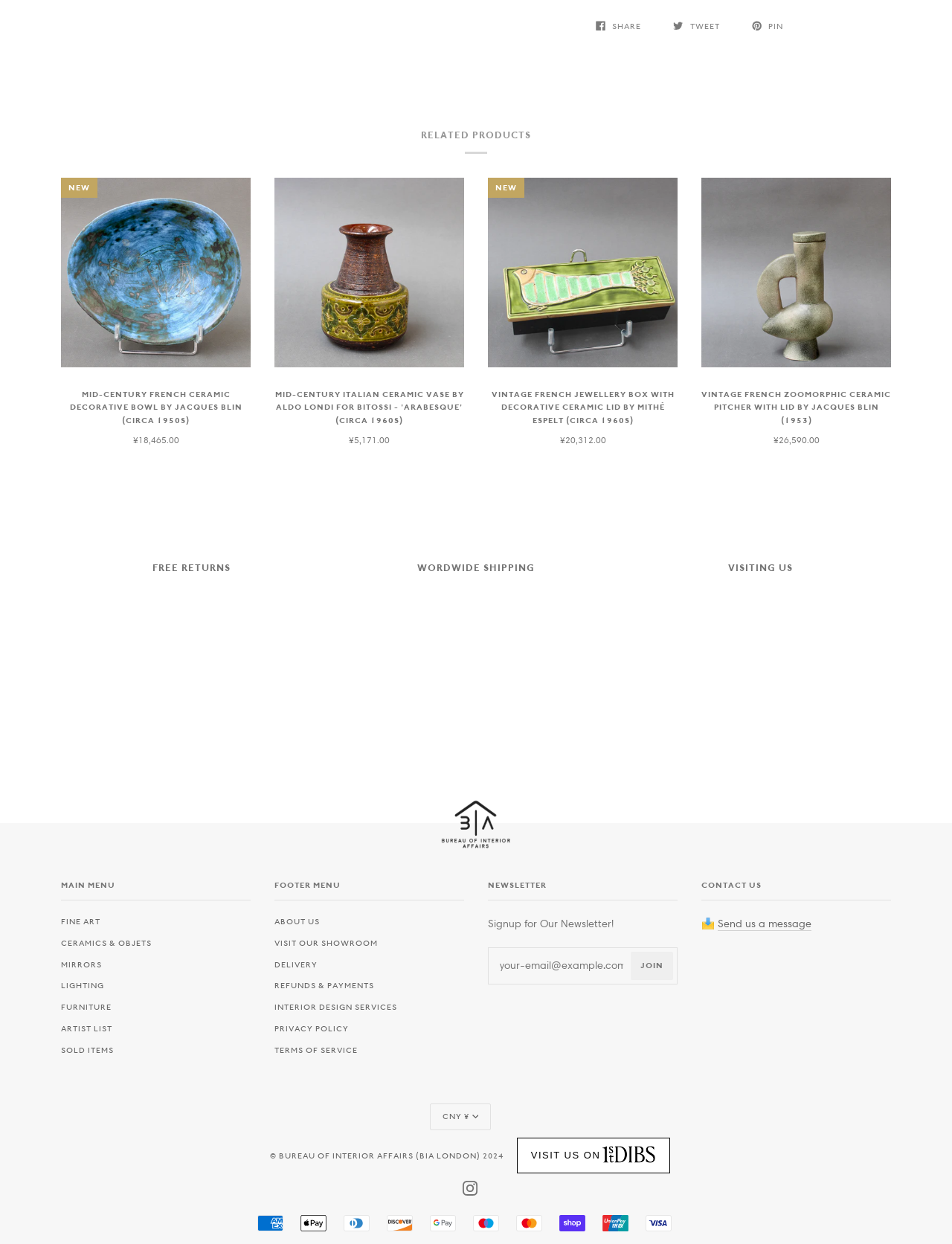Provide the bounding box coordinates of the HTML element this sentence describes: "Send us a message".

[0.754, 0.737, 0.852, 0.748]